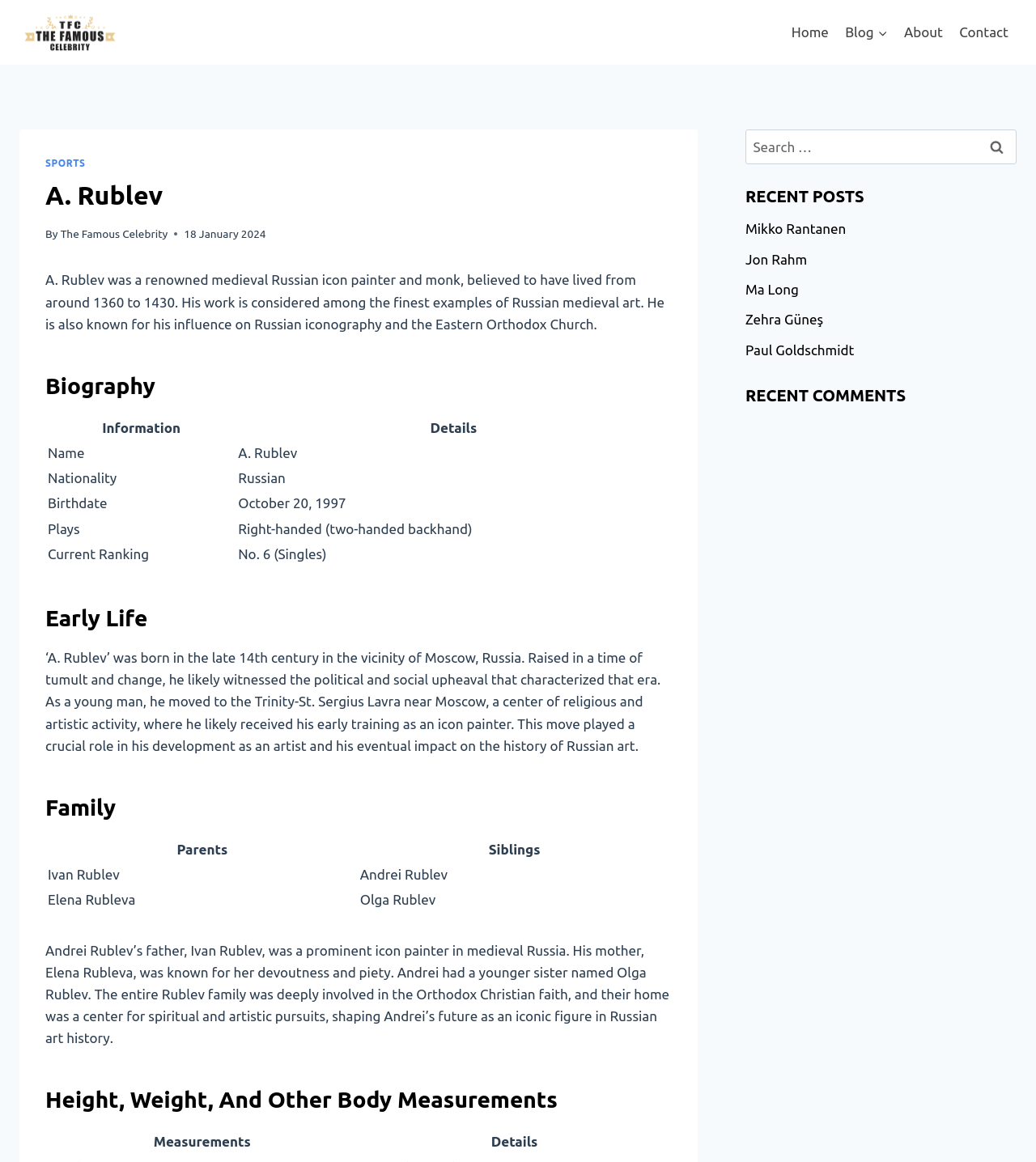Locate the bounding box of the user interface element based on this description: "parent_node: Search for: value="Search"".

[0.942, 0.111, 0.981, 0.141]